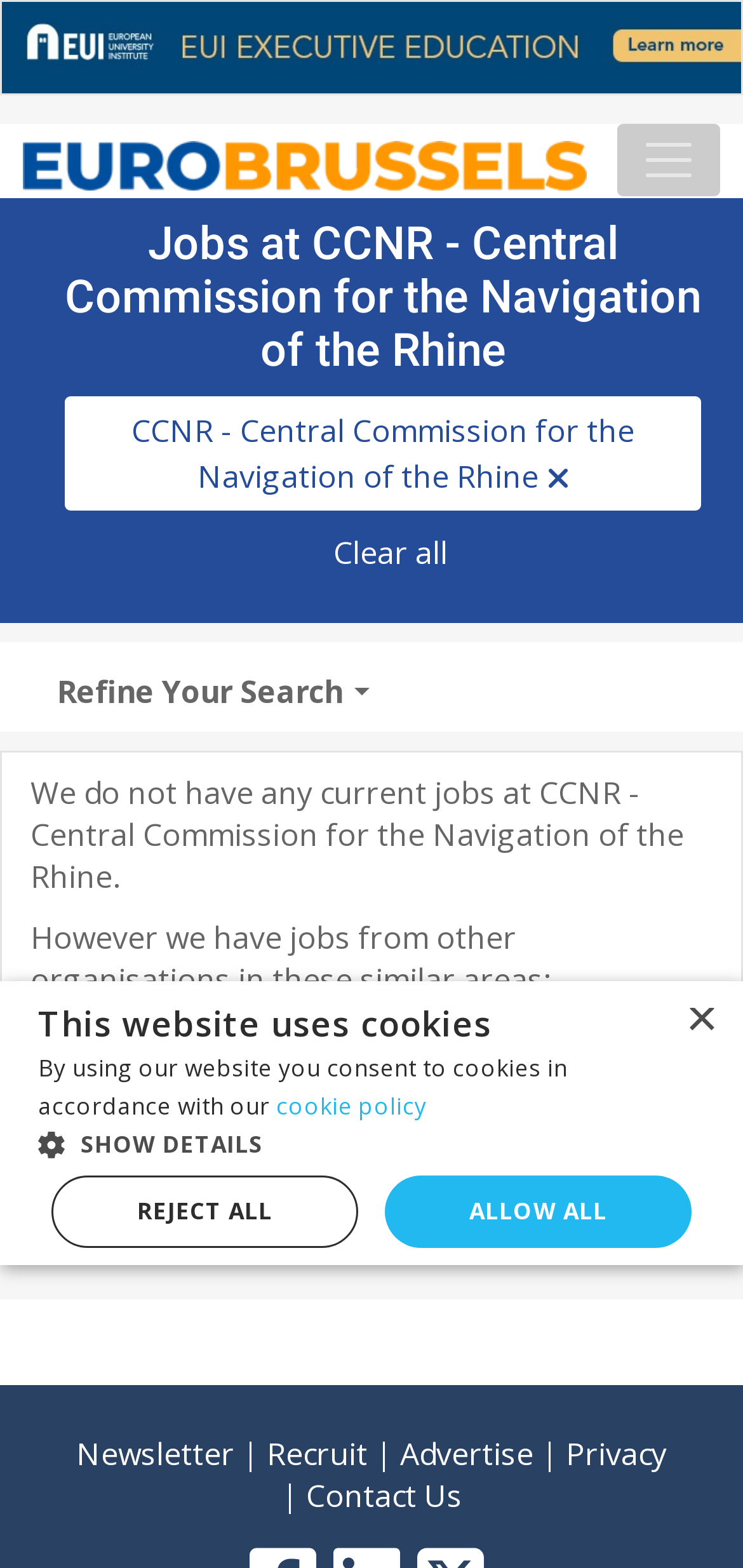What is the current job status at CCNR?
Using the image provided, answer with just one word or phrase.

No current jobs